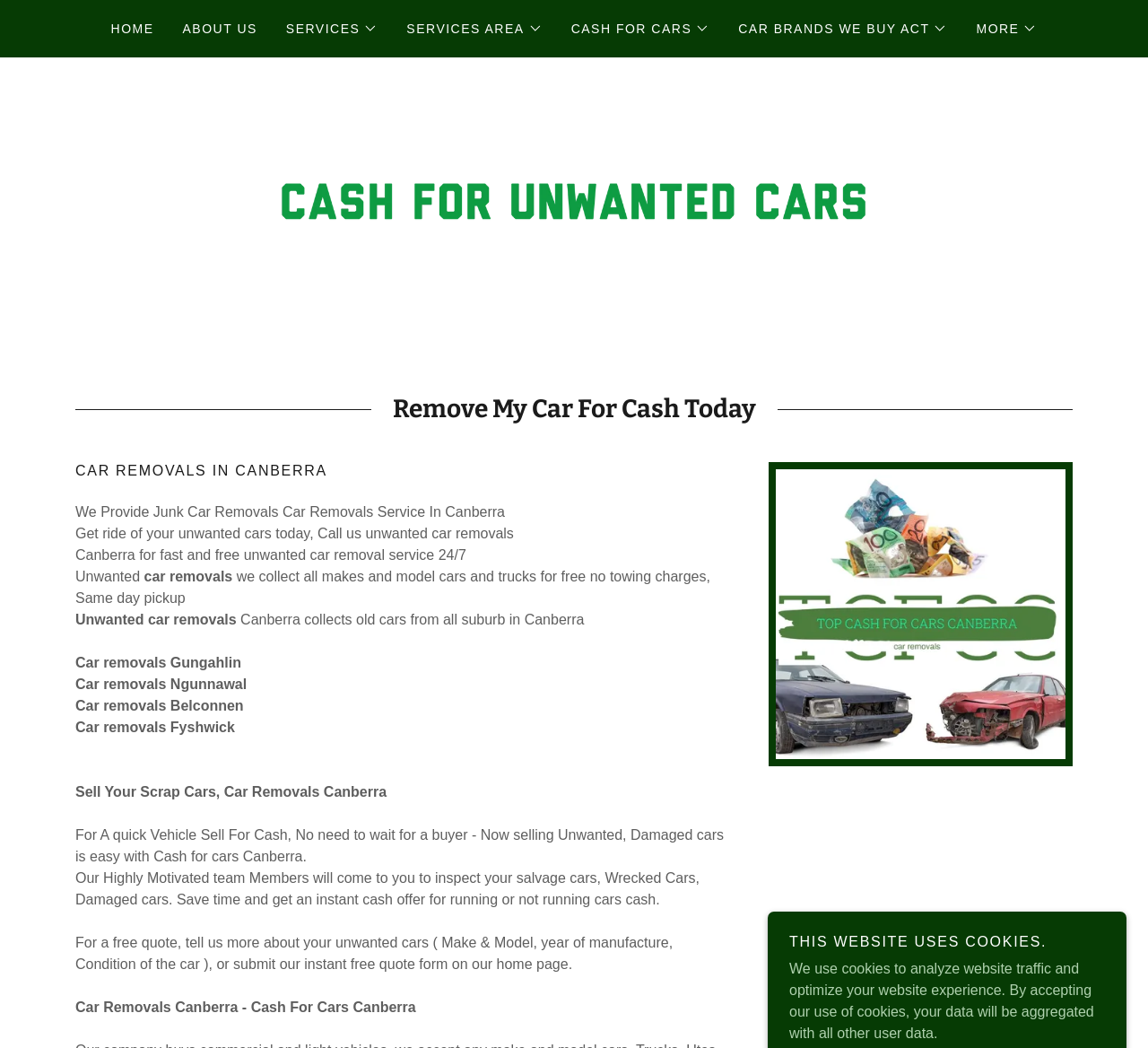What is the benefit of using this service?
From the image, provide a succinct answer in one word or a short phrase.

Fast and free removal